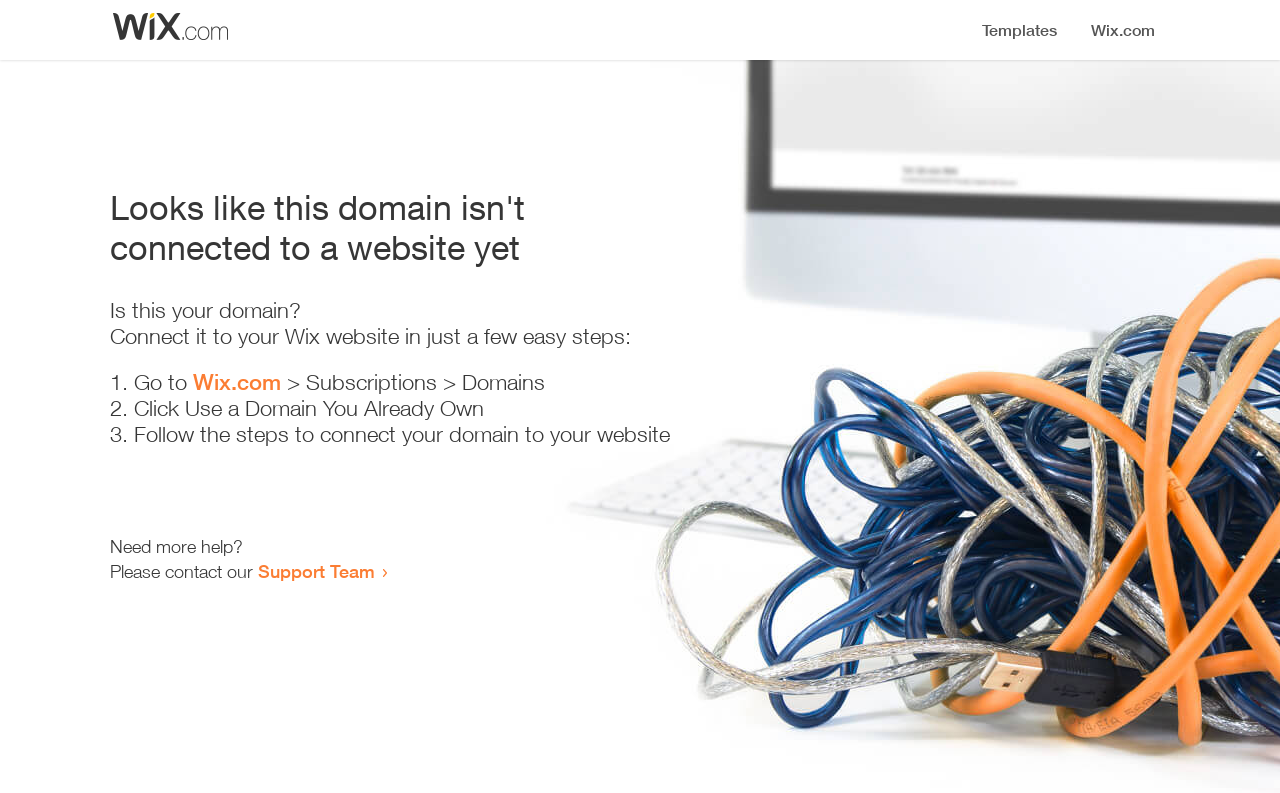Where to go to connect the domain?
Using the image, provide a detailed and thorough answer to the question.

According to the static text 'Go to Wix.com > Subscriptions > Domains', the user needs to go to Wix.com to connect the domain.